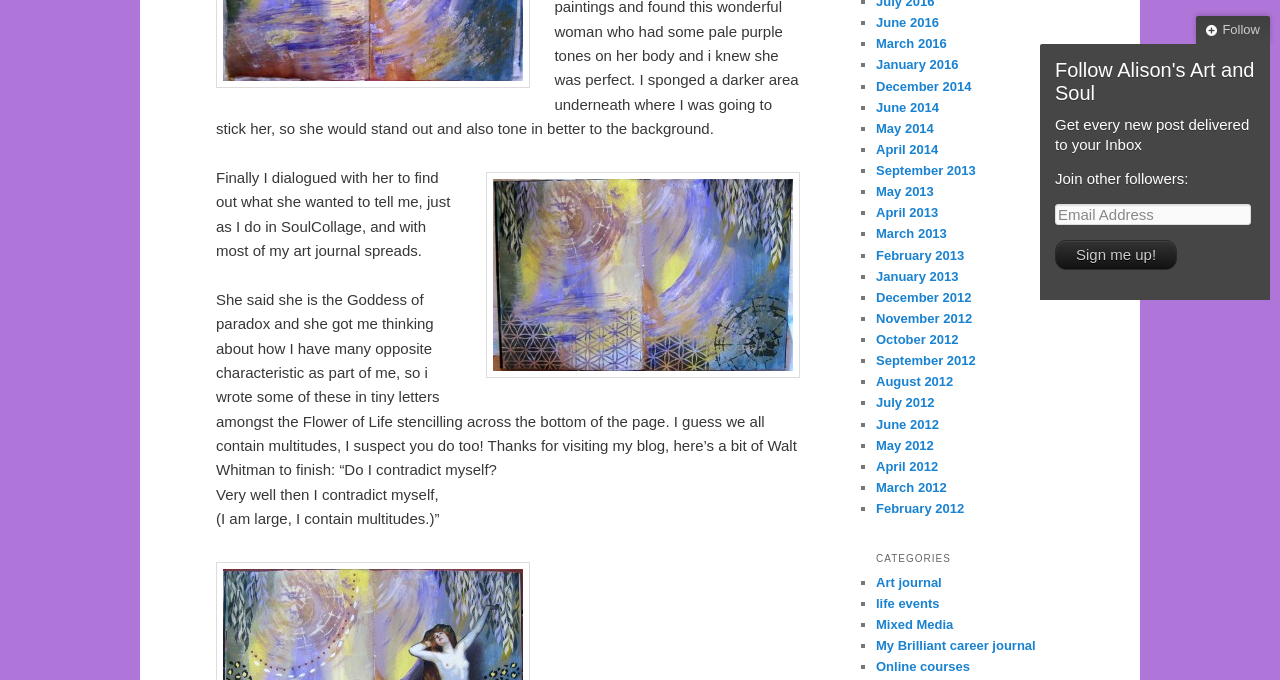Locate the bounding box coordinates of the segment that needs to be clicked to meet this instruction: "Click the 'Follow' link".

[0.935, 0.024, 0.992, 0.065]